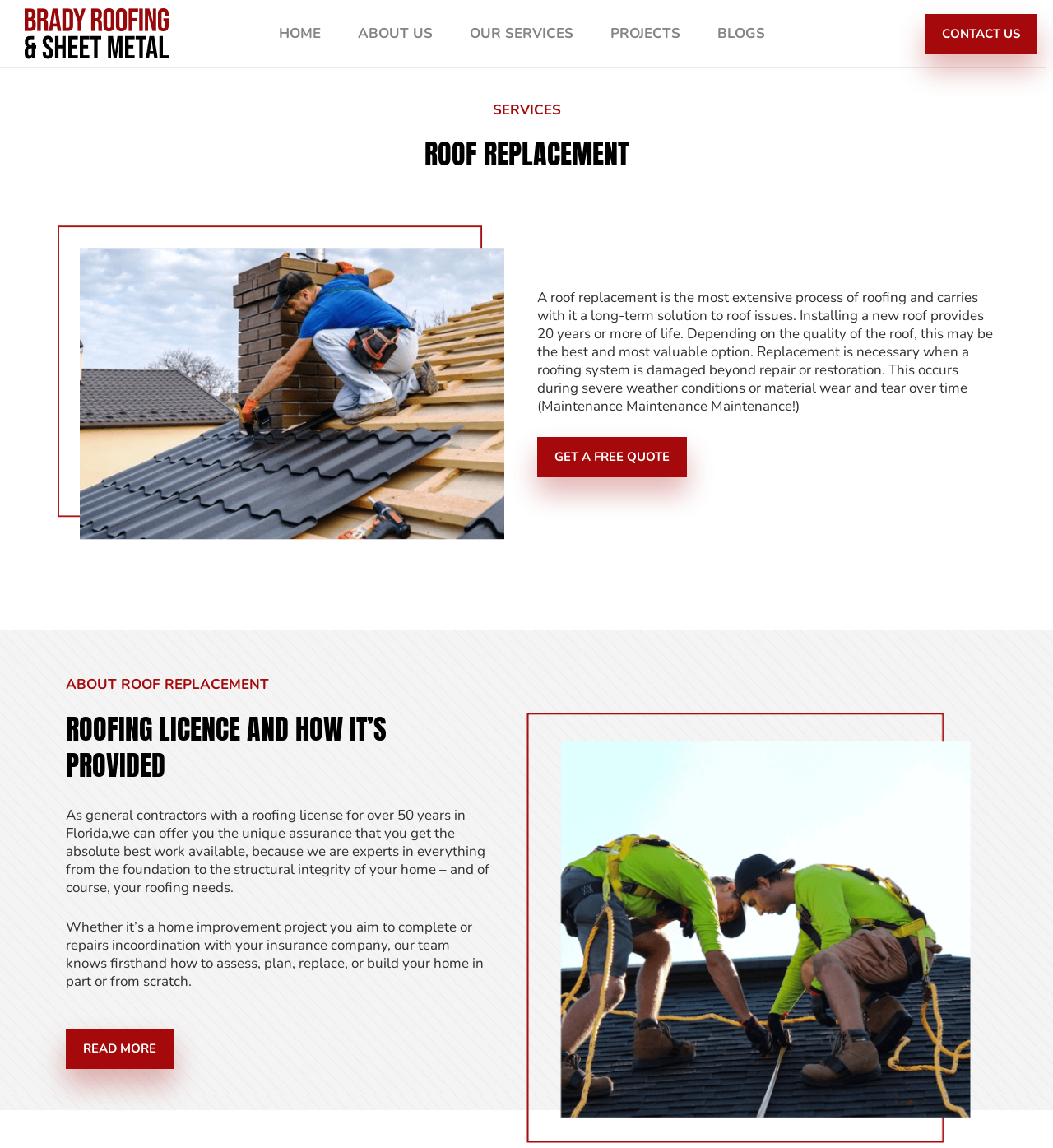Pinpoint the bounding box coordinates of the clickable element to carry out the following instruction: "Click the GET A FREE QUOTE button."

[0.51, 0.381, 0.652, 0.416]